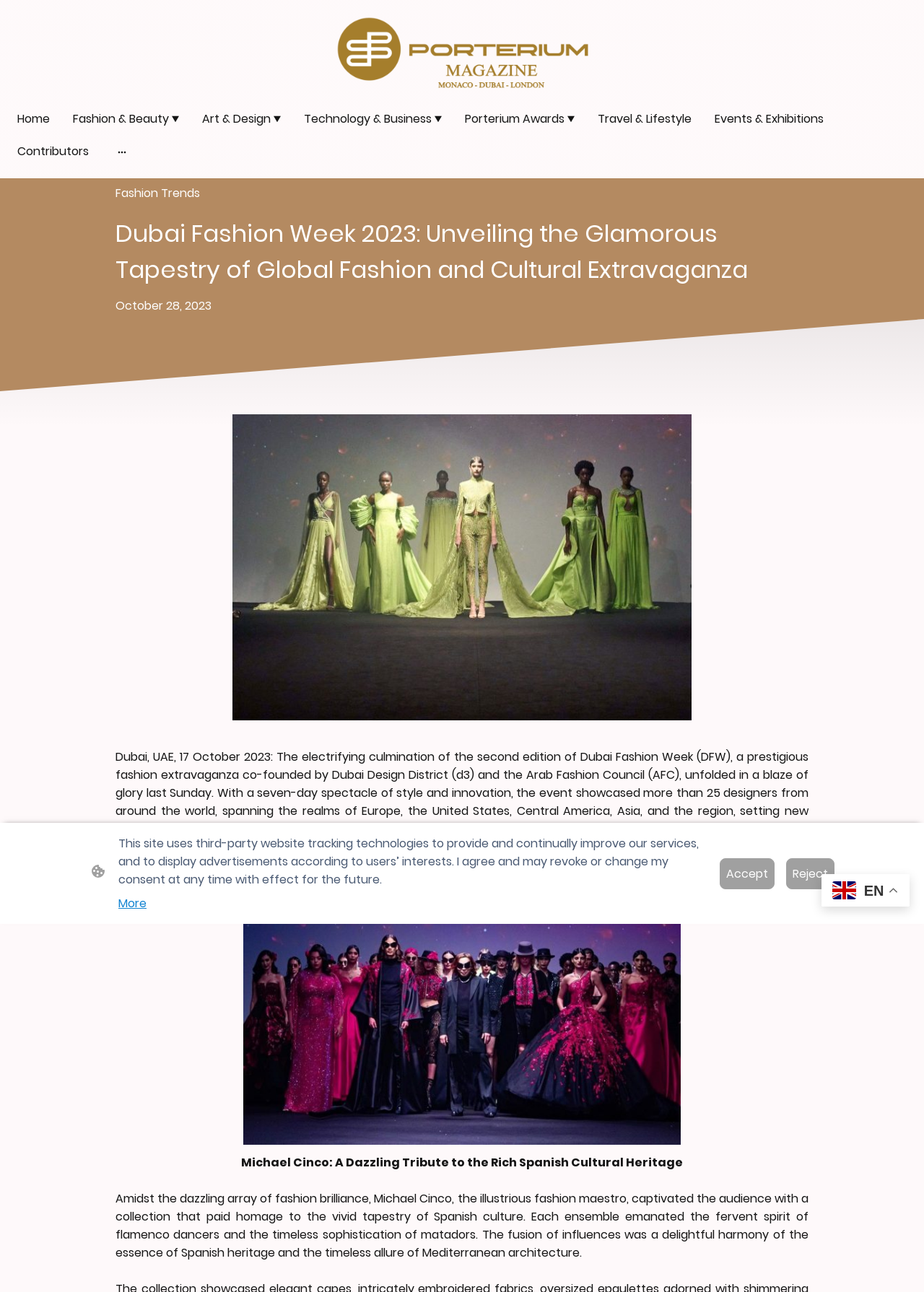Identify the bounding box coordinates of the section that should be clicked to achieve the task described: "Click on the Home link".

[0.011, 0.08, 0.062, 0.103]